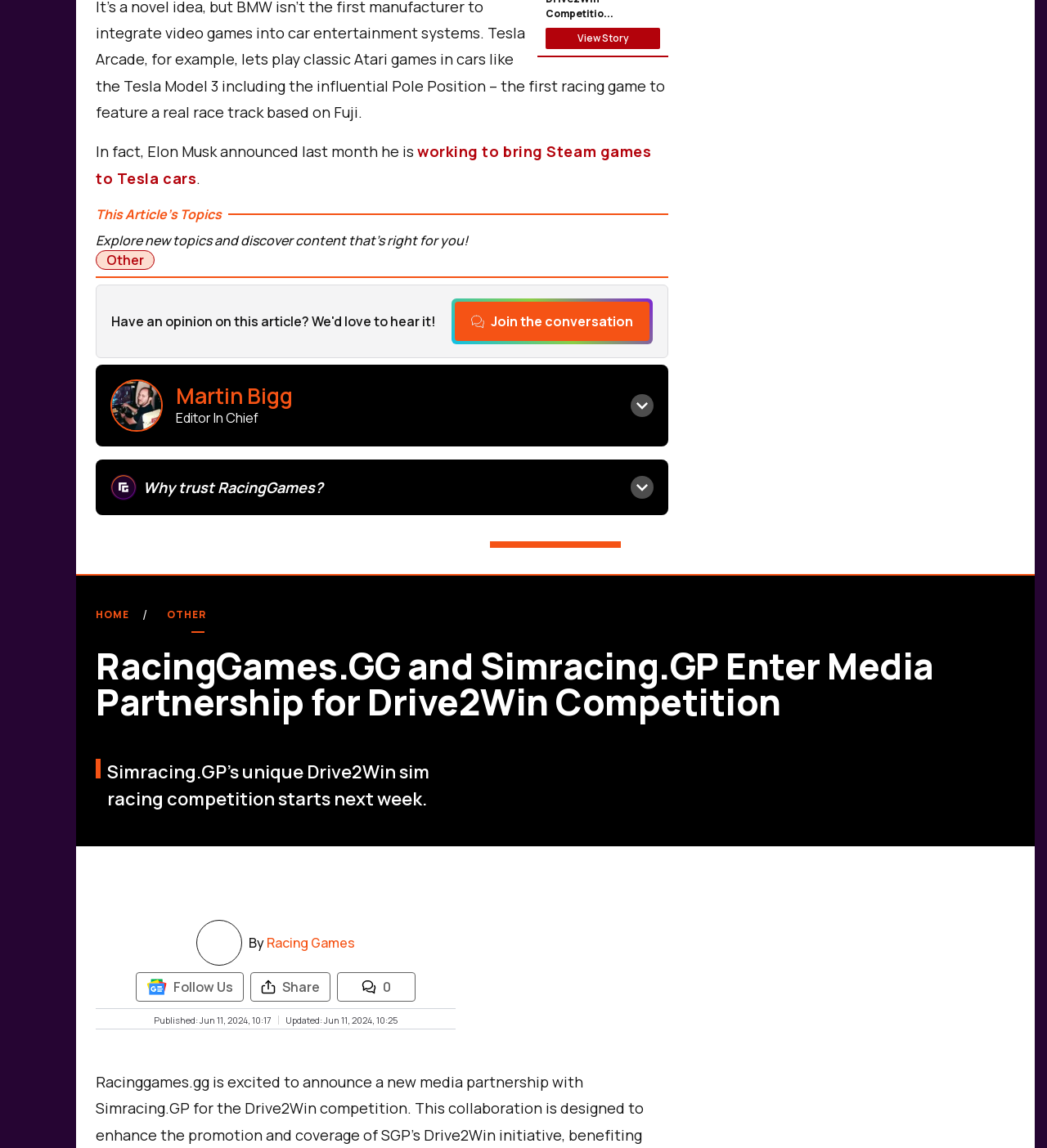Locate the bounding box coordinates of the clickable region to complete the following instruction: "Join the conversation."

[0.433, 0.262, 0.622, 0.299]